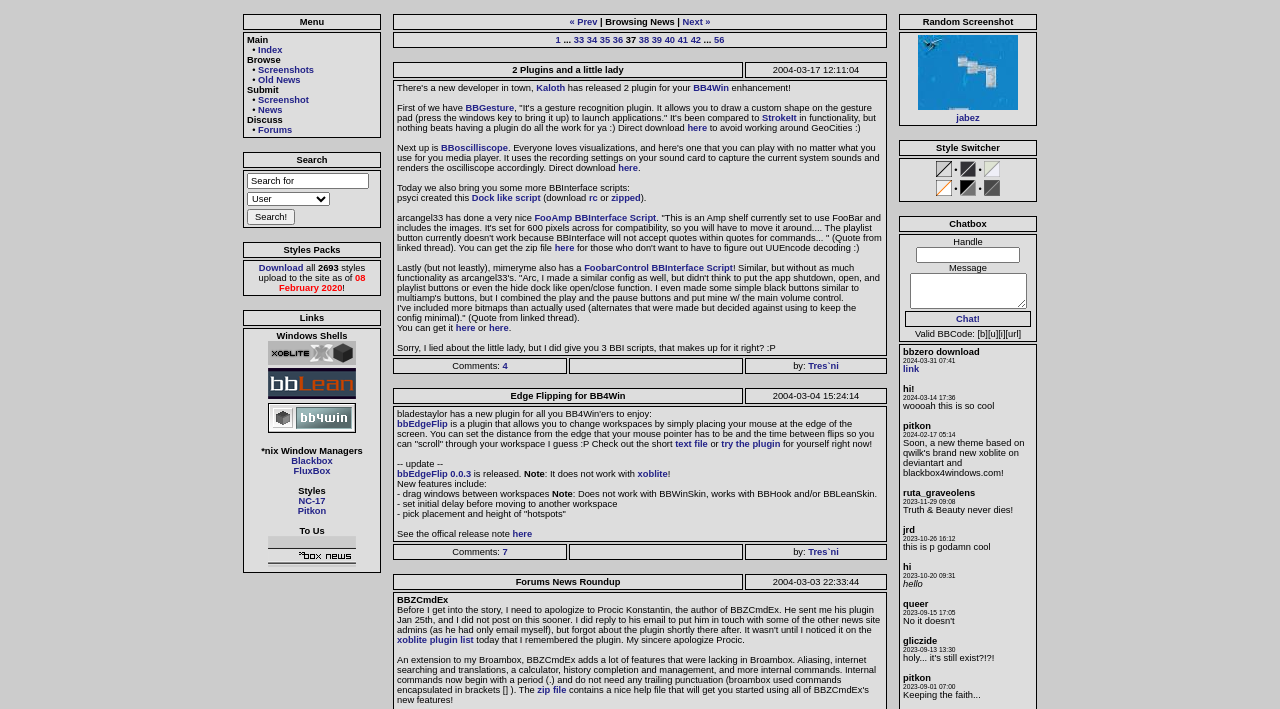What is the function of the pagination links at the bottom of the page?
Use the information from the image to give a detailed answer to the question.

The pagination links at the bottom of the page, such as '« Prev' and 'Next »', are used to navigate through multiple pages of news articles or entries, suggesting that the website has a large collection of news items.